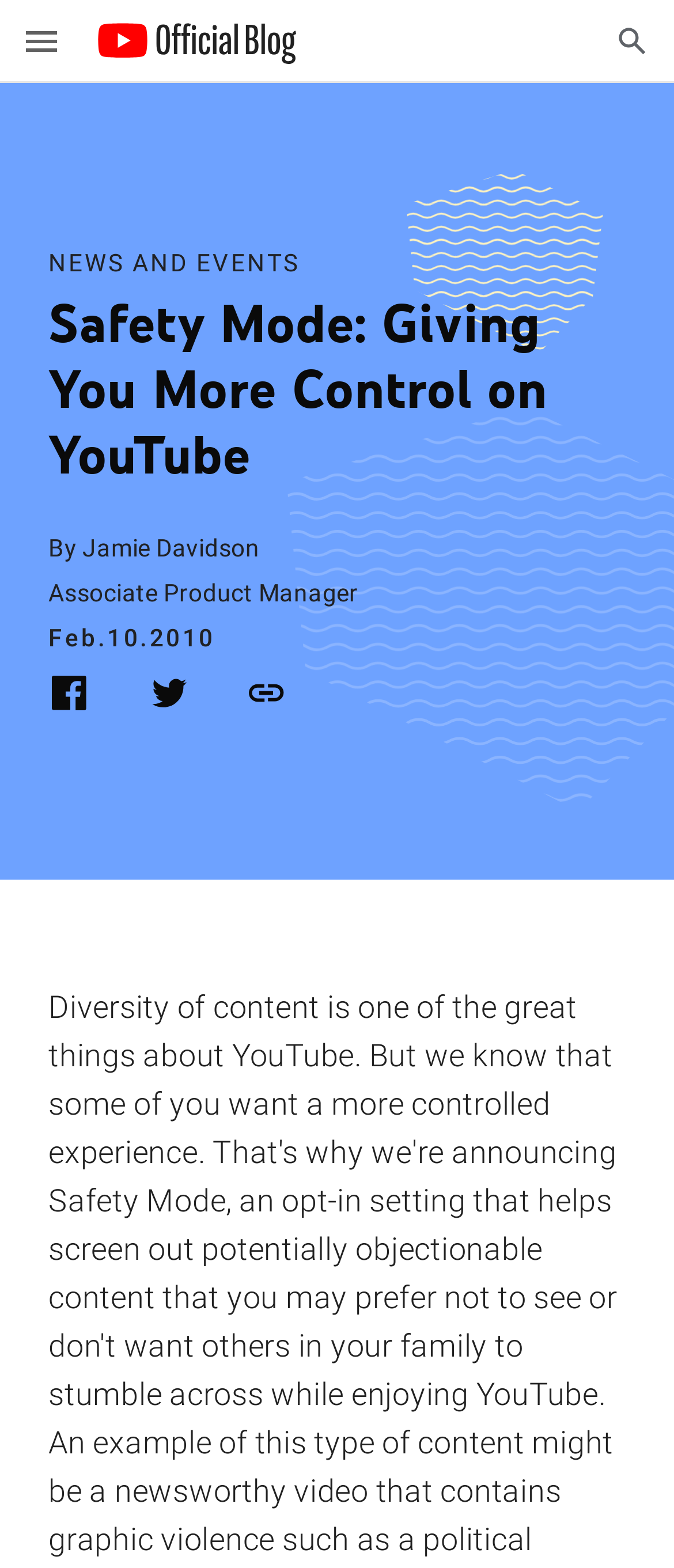Determine the bounding box for the UI element as described: "aria-label="Twitter"". The coordinates should be represented as four float numbers between 0 and 1, formatted as [left, top, right, bottom].

[0.221, 0.441, 0.282, 0.458]